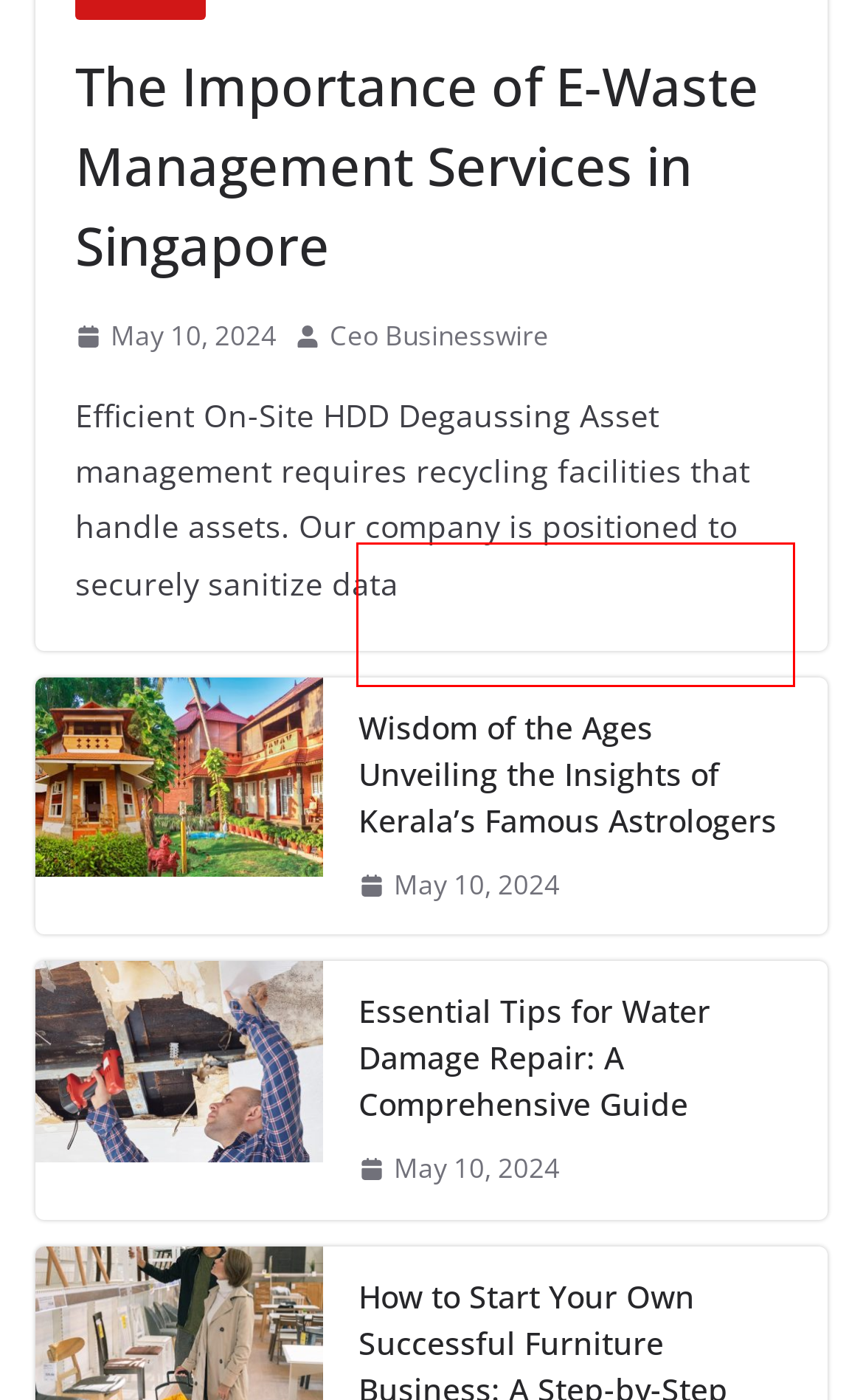Consider the screenshot of a webpage with a red bounding box around an element. Select the webpage description that best corresponds to the new page after clicking the element inside the red bounding box. Here are the candidates:
A. Ceo Businesswire, Author at Businessegy
B. Blog Tool, Publishing Platform, and CMS – WordPress.org
C. How to Start Your Own Successful Furniture Business: A Step-by-Step Guide - Businessegy
D. Sparians on Form - Businessegy
E. Business Archives - Businessegy
F. Essential Tips for Water Damage Repair: A Comprehensive Guide - Businessegy
G. Home - Businessegy
H. Wisdom of the Ages Unveiling the Insights of Kerala's Famous Astrologers - Businessegy

F